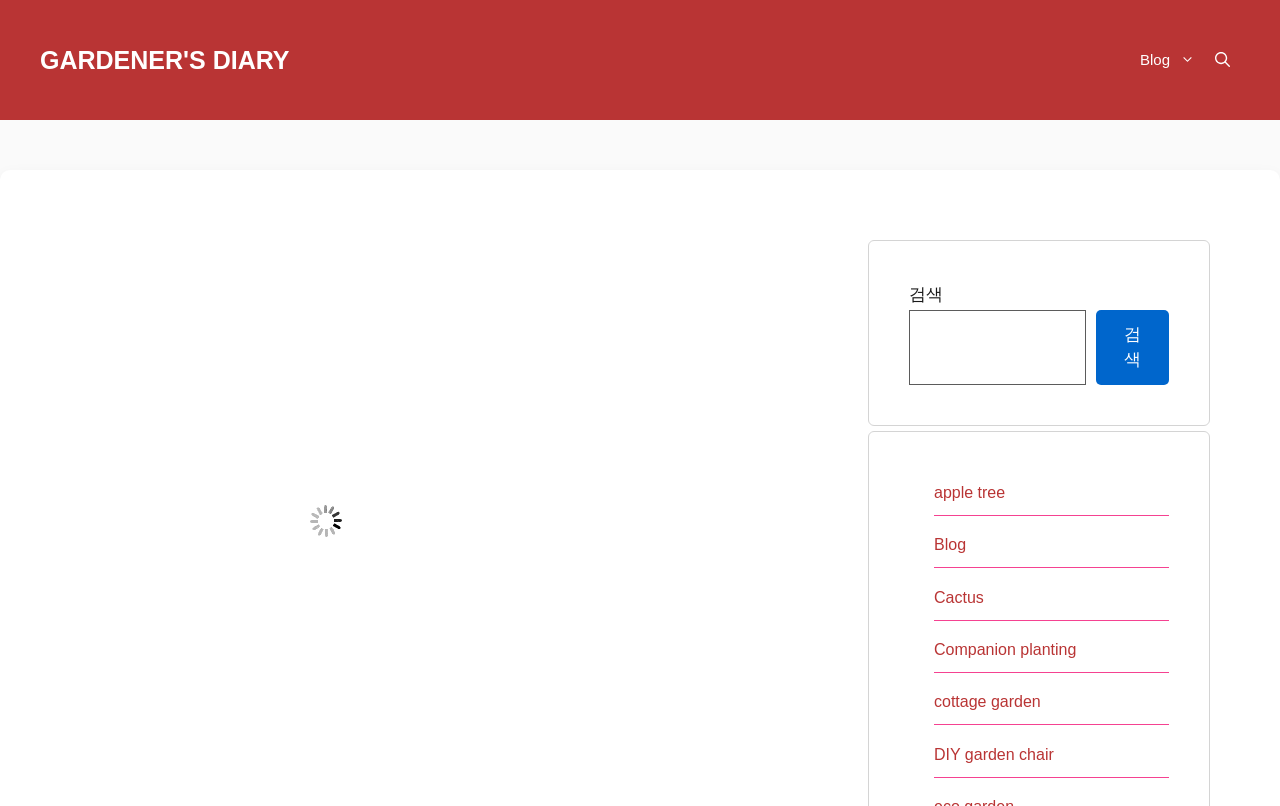Determine the bounding box coordinates in the format (top-left x, top-left y, bottom-right x, bottom-right y). Ensure all values are floating point numbers between 0 and 1. Identify the bounding box of the UI element described by: 검색

[0.857, 0.384, 0.913, 0.478]